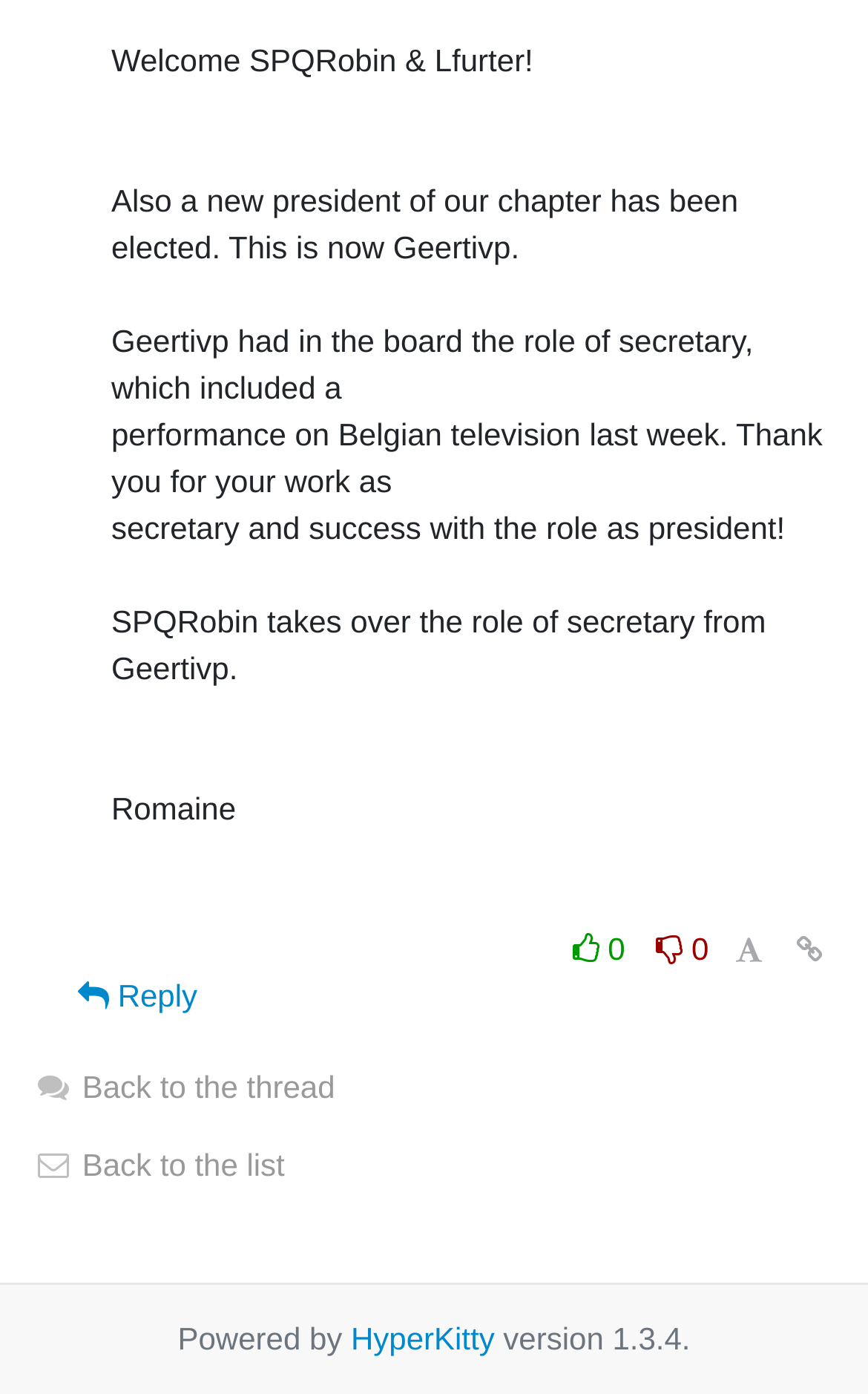How many elements are there in the root element?
Give a thorough and detailed response to the question.

I counted the child elements of the root element and found eight elements: 'Display in fixed font', '' link, ' 0' link, ' 0' link, ' Reply' link, ' Back to the thread' link, ' Back to the list' link, and the contentinfo element.